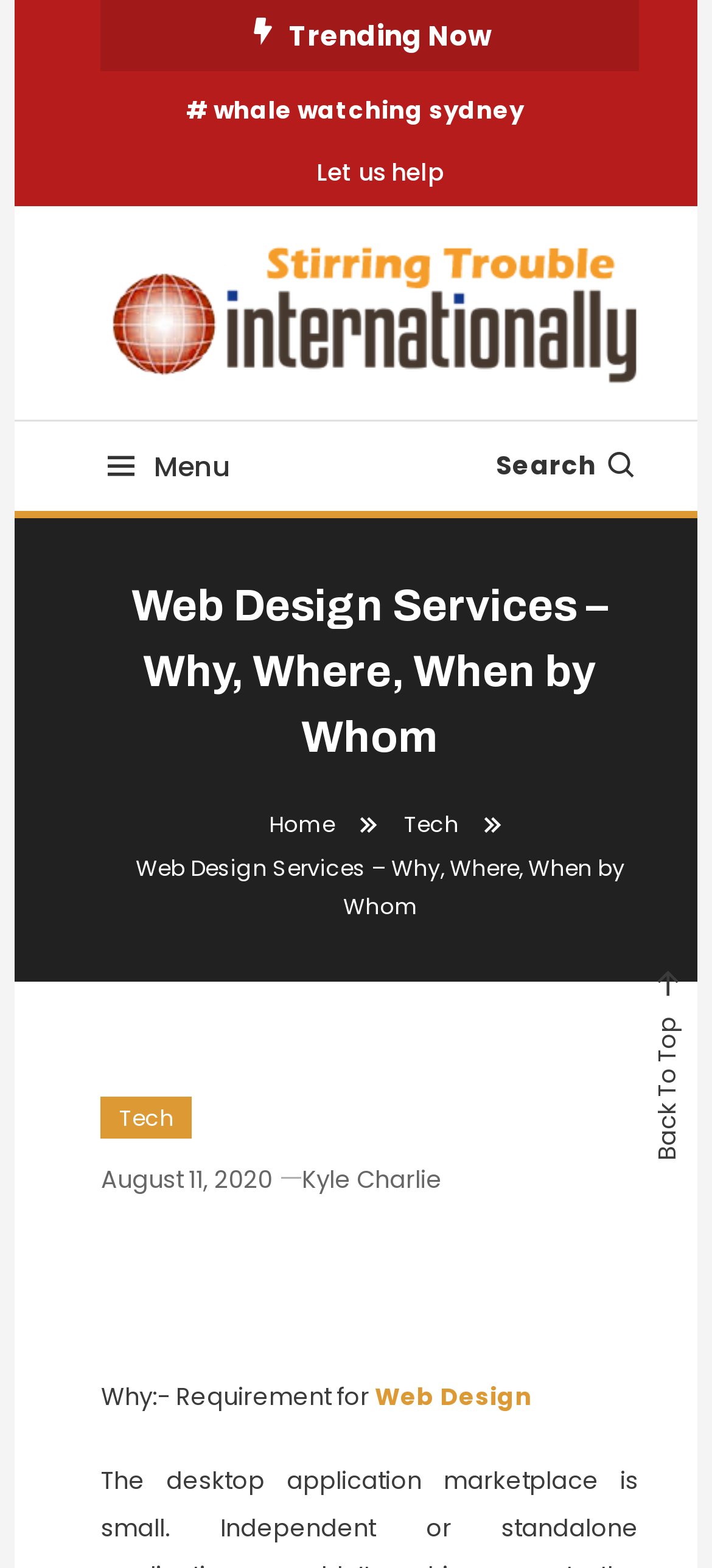Give a short answer using one word or phrase for the question:
What is the topic of the webpage?

Web Design Services